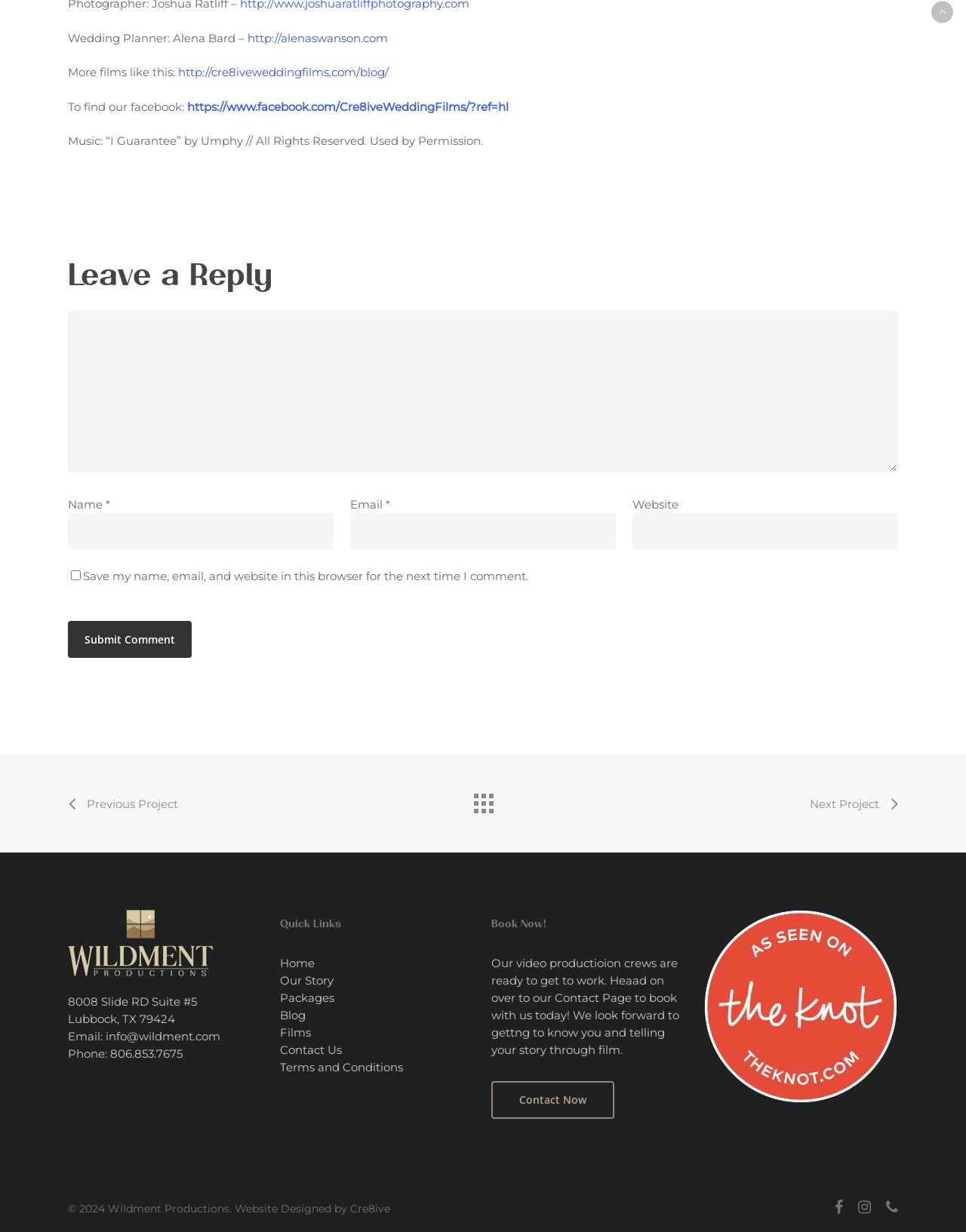Pinpoint the bounding box coordinates of the clickable element needed to complete the instruction: "Leave a comment". The coordinates should be provided as four float numbers between 0 and 1: [left, top, right, bottom].

[0.07, 0.212, 0.93, 0.236]